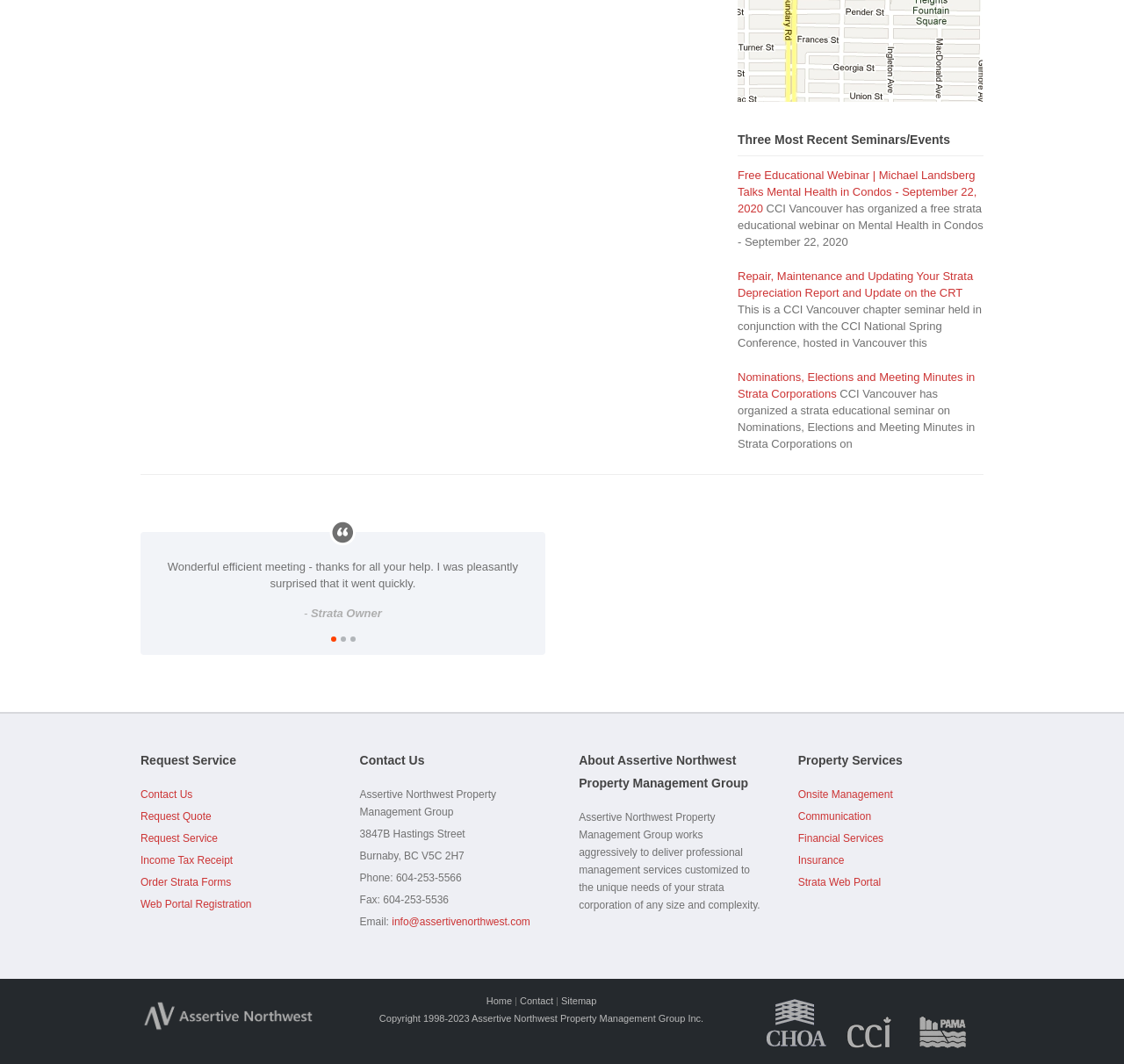How many images are there at the bottom of the webpage?
Answer the question with a single word or phrase, referring to the image.

3